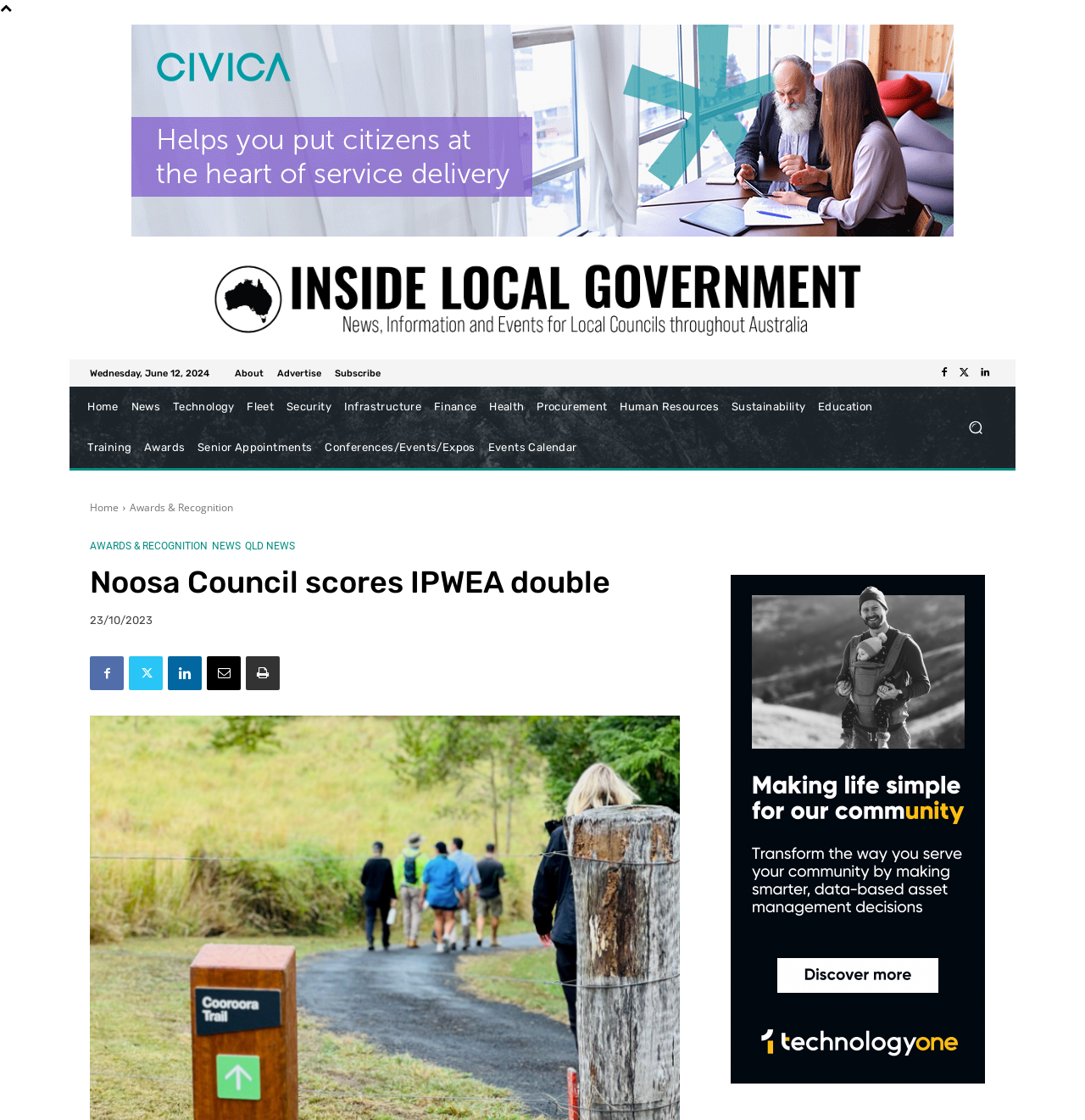Offer a meticulous caption that includes all visible features of the webpage.

The webpage appears to be an article from Inside Local Government, with the title "Noosa Council scores IPWEA double". At the top left, there is a logo of Noosa Council, accompanied by a date "Wednesday, June 12, 2024". Below the logo, there are several links to different sections of the website, including "About", "Advertise", and "Subscribe".

To the right of the logo, there are three social media links, represented by icons. Below these links, there is a navigation menu with various categories, such as "Home", "News", "Technology", and others.

In the main content area, there is a heading "Noosa Council scores IPWEA double" followed by a time stamp "23/10/2023". Below the heading, there are several social media links again, represented by icons.

On the right side of the page, there is a search button with a magnifying glass icon. Above the search button, there is an advertisement iframe. Another advertisement iframe is located at the bottom right of the page.

The webpage has a total of 24 links, including the navigation menu and social media links. There are two iframes for advertisements, one at the top and one at the bottom. The overall layout is organized, with clear headings and concise text.